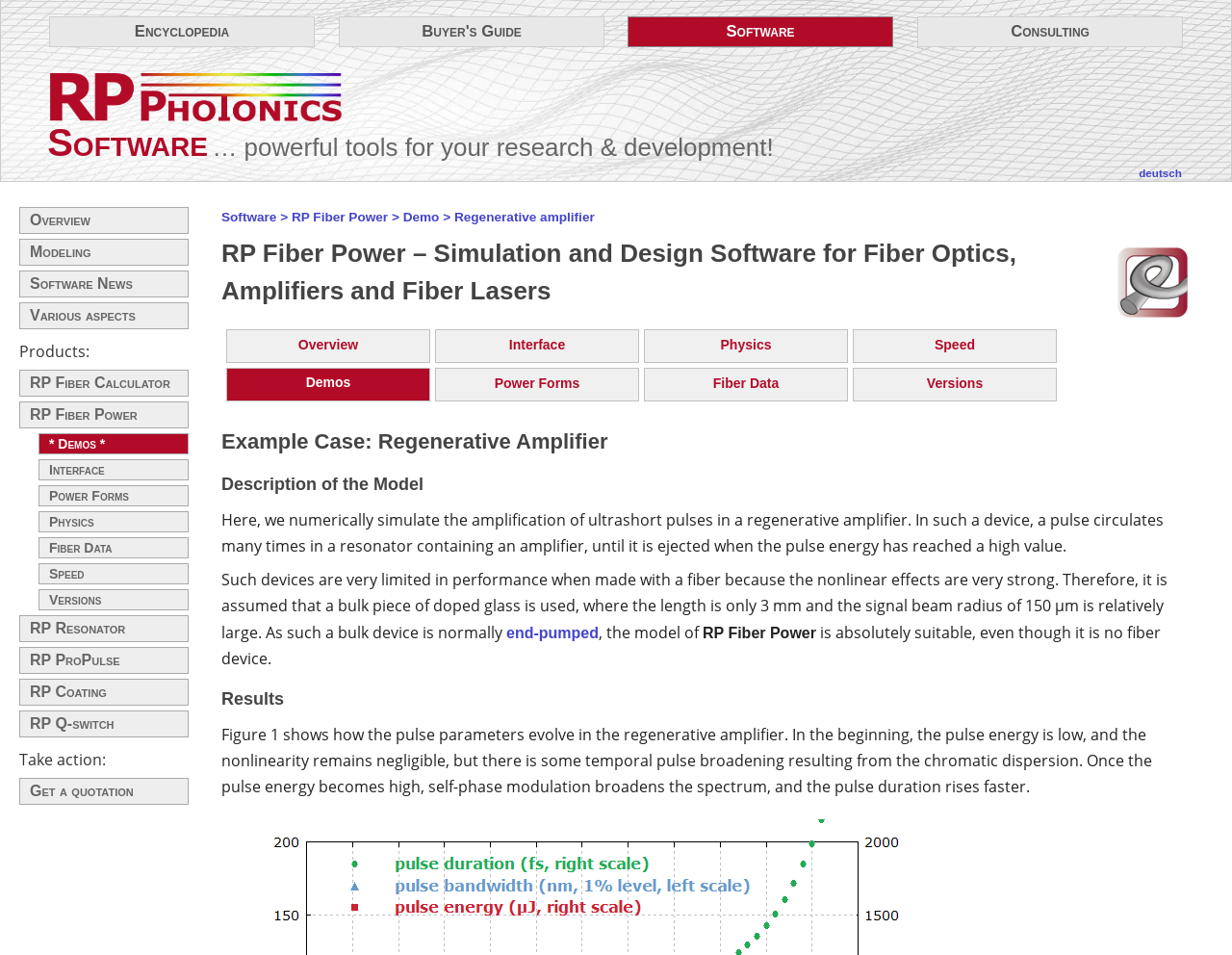Find the bounding box coordinates for the HTML element described in this sentence: "Fiber Data". Provide the coordinates as four float numbers between 0 and 1, in the format [left, top, right, bottom].

[0.527, 0.389, 0.684, 0.416]